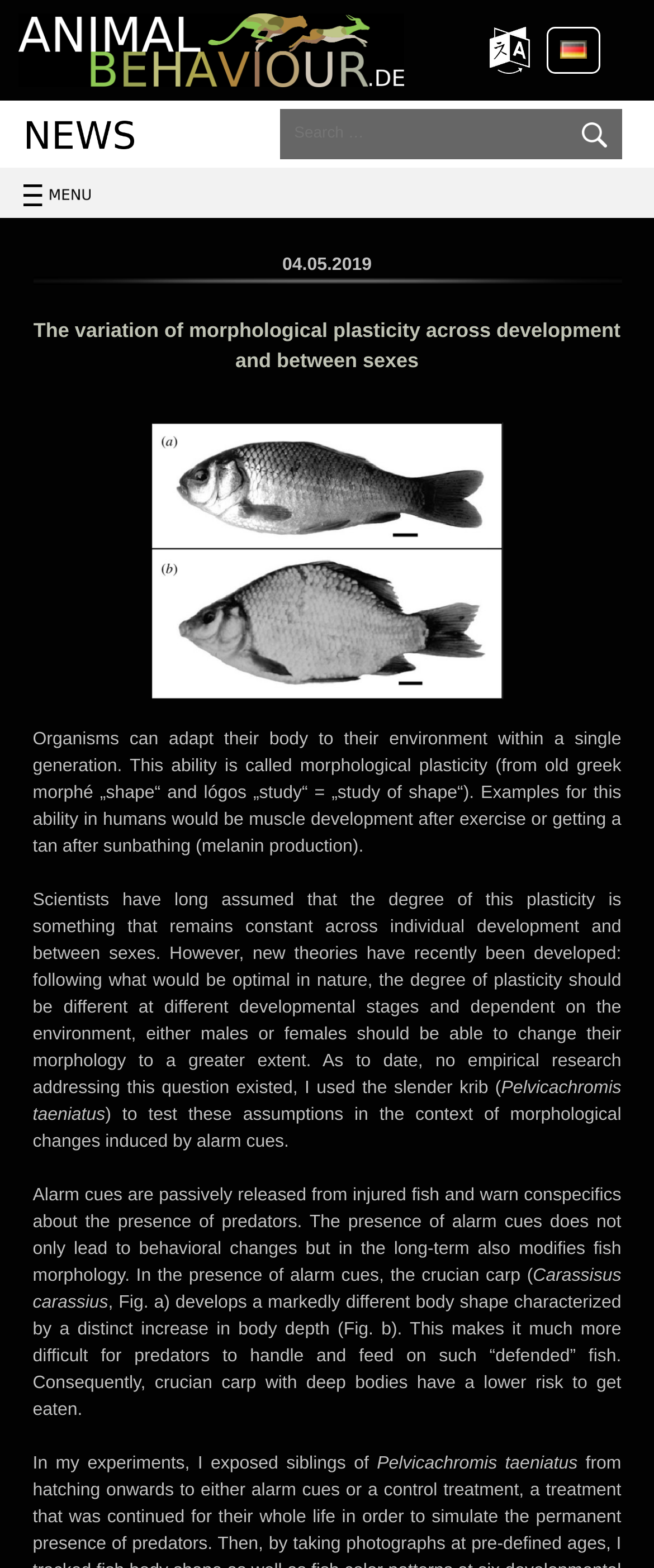Identify the bounding box of the UI component described as: "parent_node: Search for: value="Search"".

[0.793, 0.068, 0.955, 0.103]